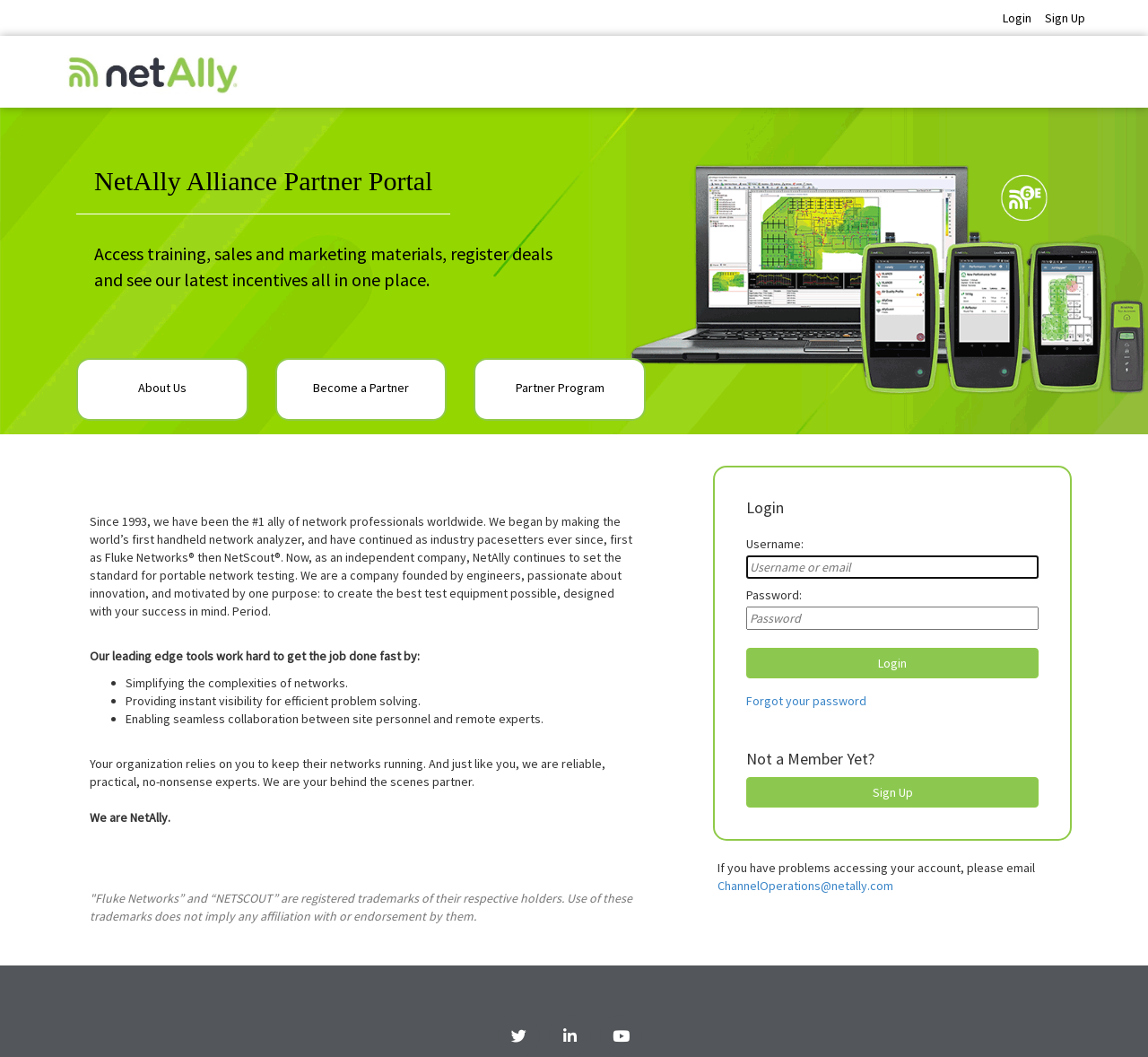Extract the primary header of the webpage and generate its text.

NetAlly Alliance Partner Portal